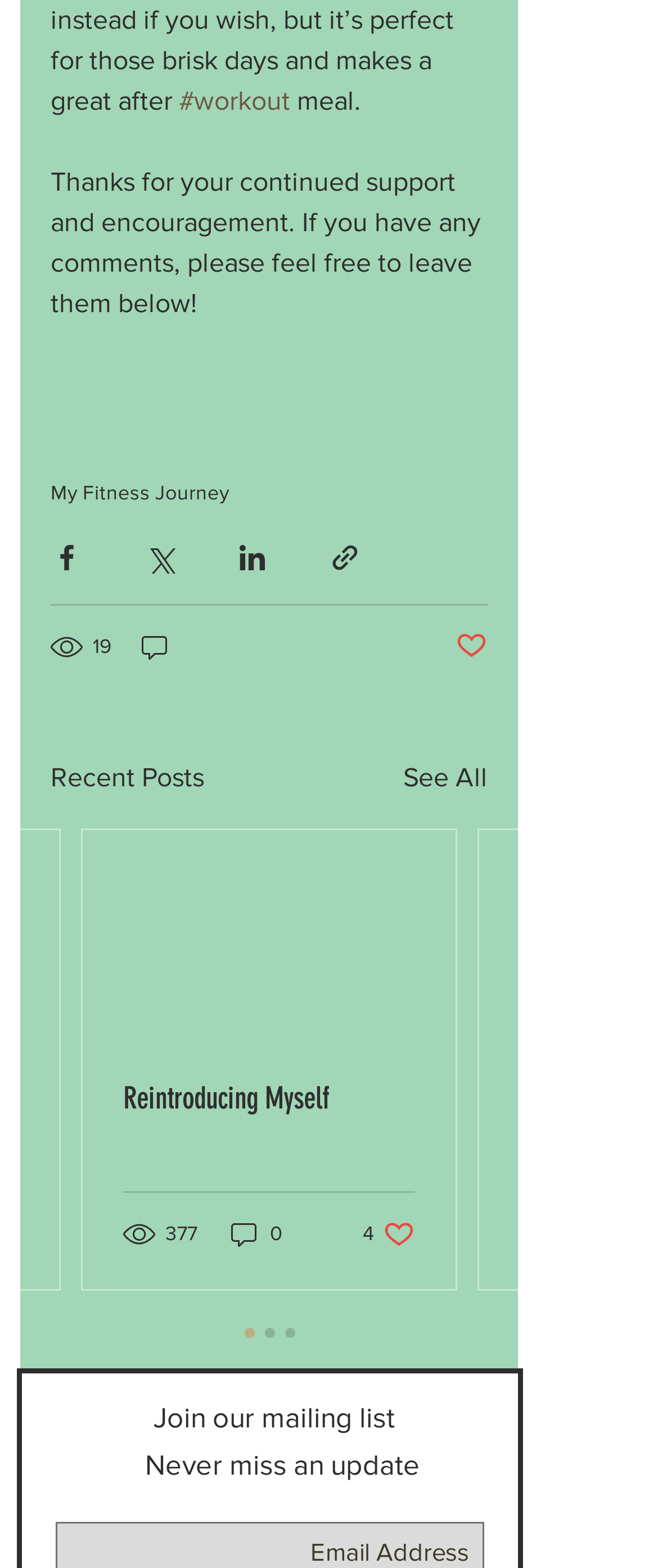Answer the question briefly using a single word or phrase: 
What is the purpose of the button with the Facebook icon?

Share via Facebook